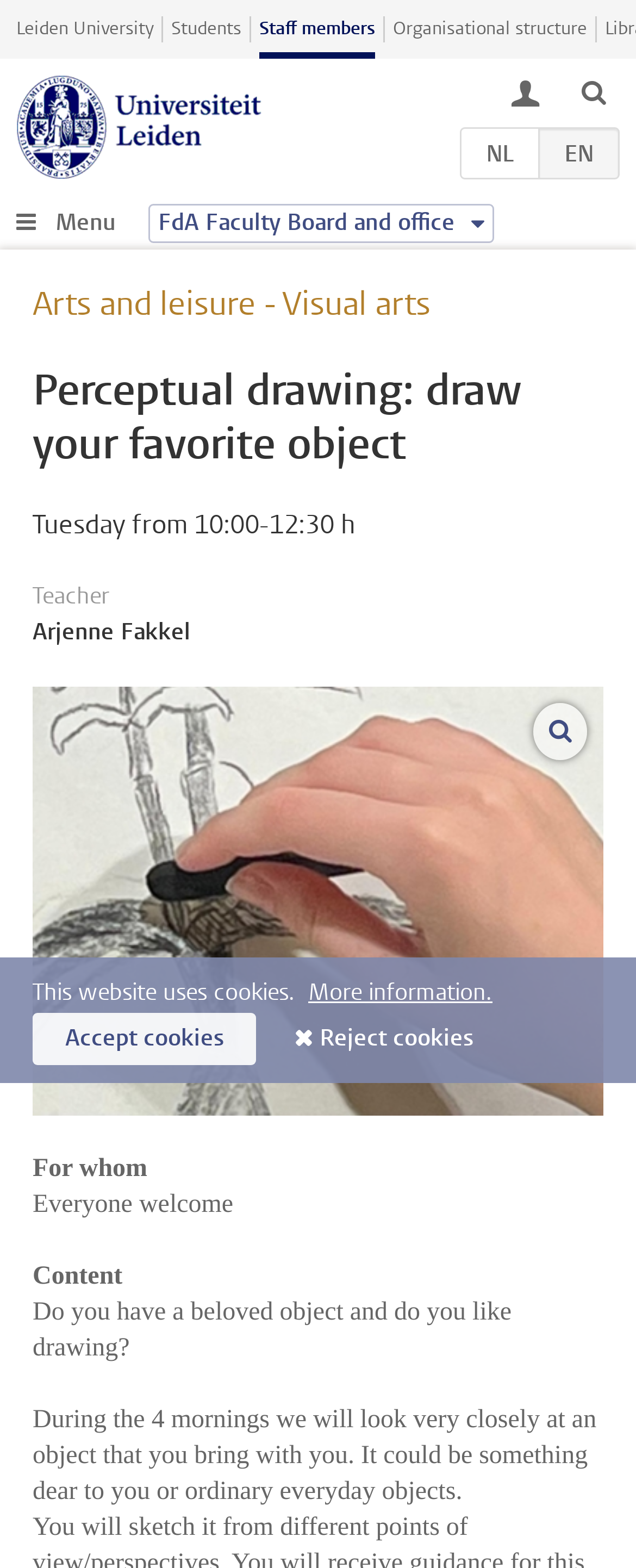Identify the bounding box coordinates of the region that needs to be clicked to carry out this instruction: "Select the English language option". Provide these coordinates as four float numbers ranging from 0 to 1, i.e., [left, top, right, bottom].

[0.887, 0.088, 0.933, 0.108]